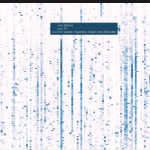Explain the contents of the image with as much detail as possible.

This image presents a high-level time-based visualization of topics extracted from CNN's corpus. Featuring a series of vertical lines and dots in varying shades of blue, it illustrates the intricate relationships among different topics within the news corpus. Each segment likely represents a specific topic’s prevalence over time, highlighting the dynamic nature of how news stories evolve. This visualization serves to provide insights into thematic trends and patterns, facilitating a comprehensive understanding of the context behind the news narratives covered by CNN.